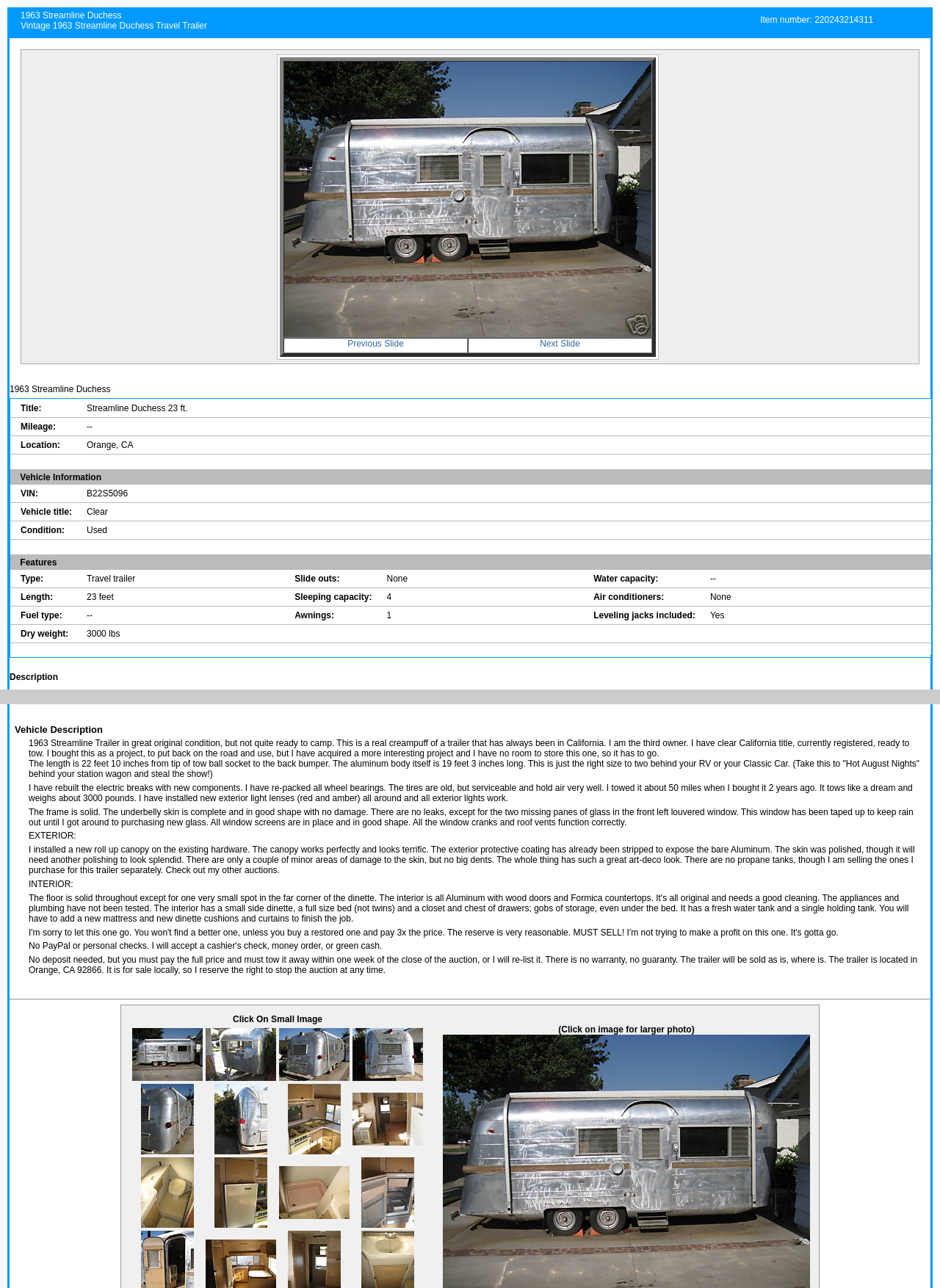Give a concise answer using one word or a phrase to the following question:
What is the location of the 1963 Streamline Duchess?

Orange, CA